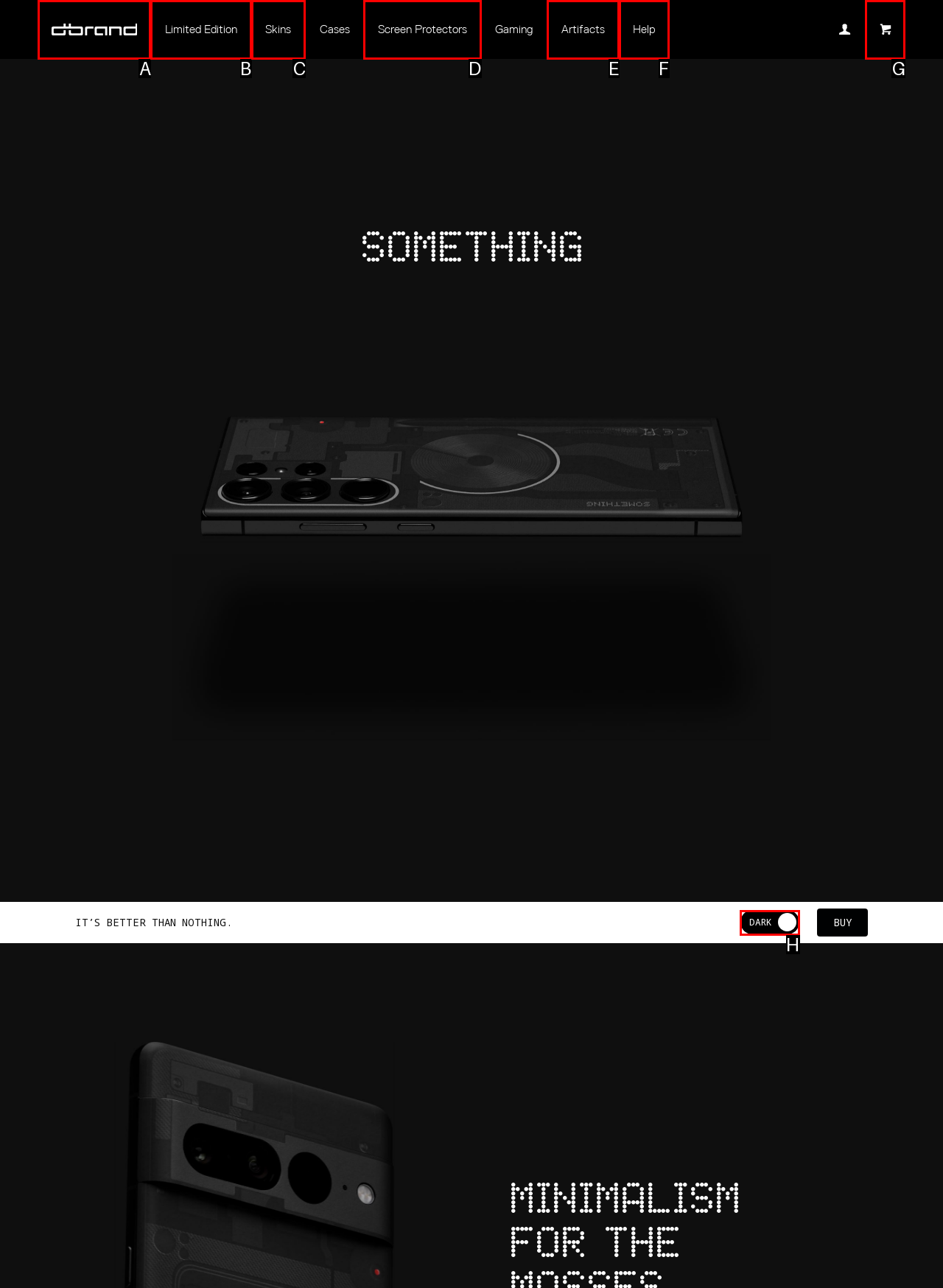Select the appropriate HTML element to click on to finish the task: toggle dark light mode.
Answer with the letter corresponding to the selected option.

H